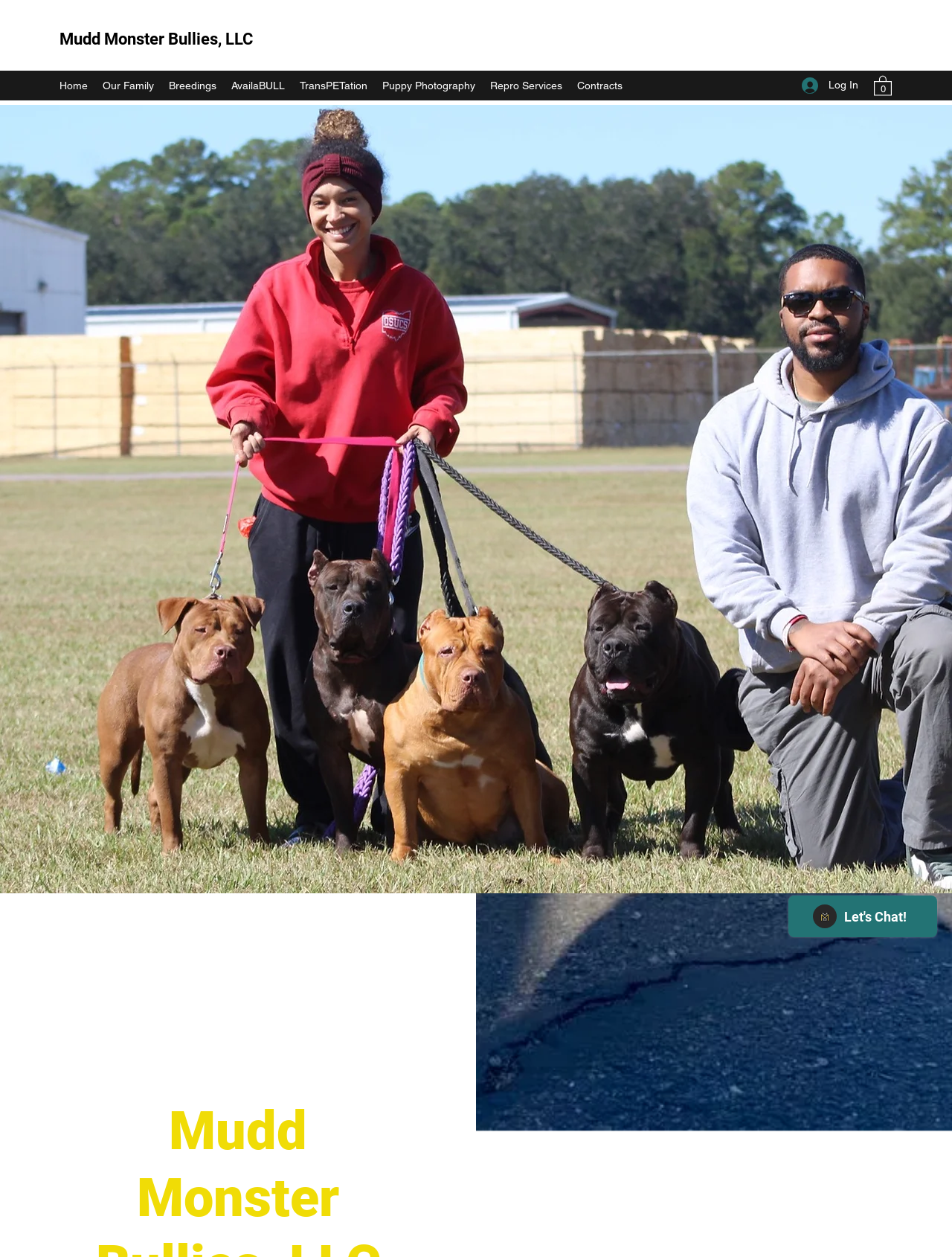What is the name of the chat service?
Using the image as a reference, give a one-word or short phrase answer.

Wix Chat